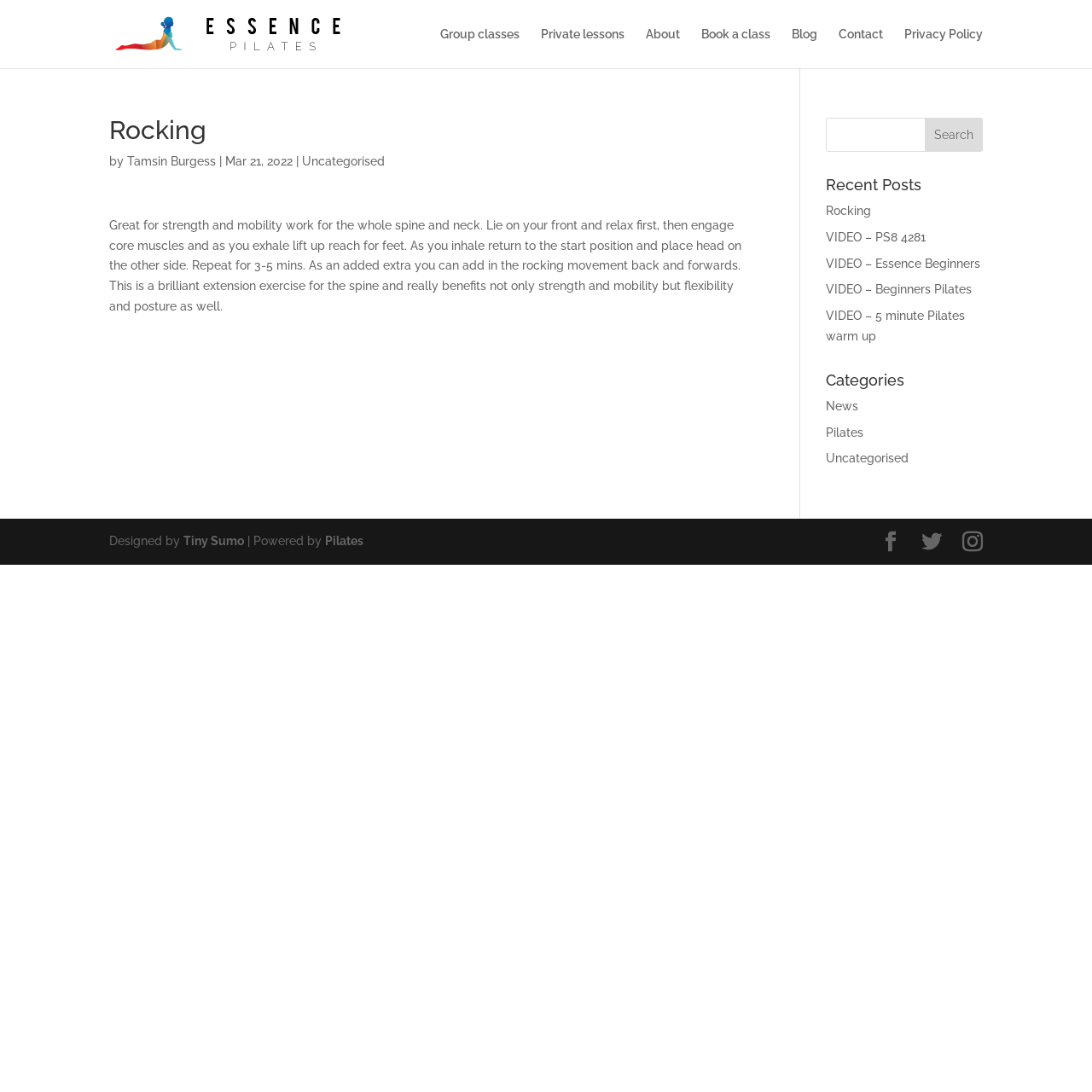Locate the bounding box coordinates of the item that should be clicked to fulfill the instruction: "Click on the 'Group classes' link".

[0.403, 0.026, 0.476, 0.062]